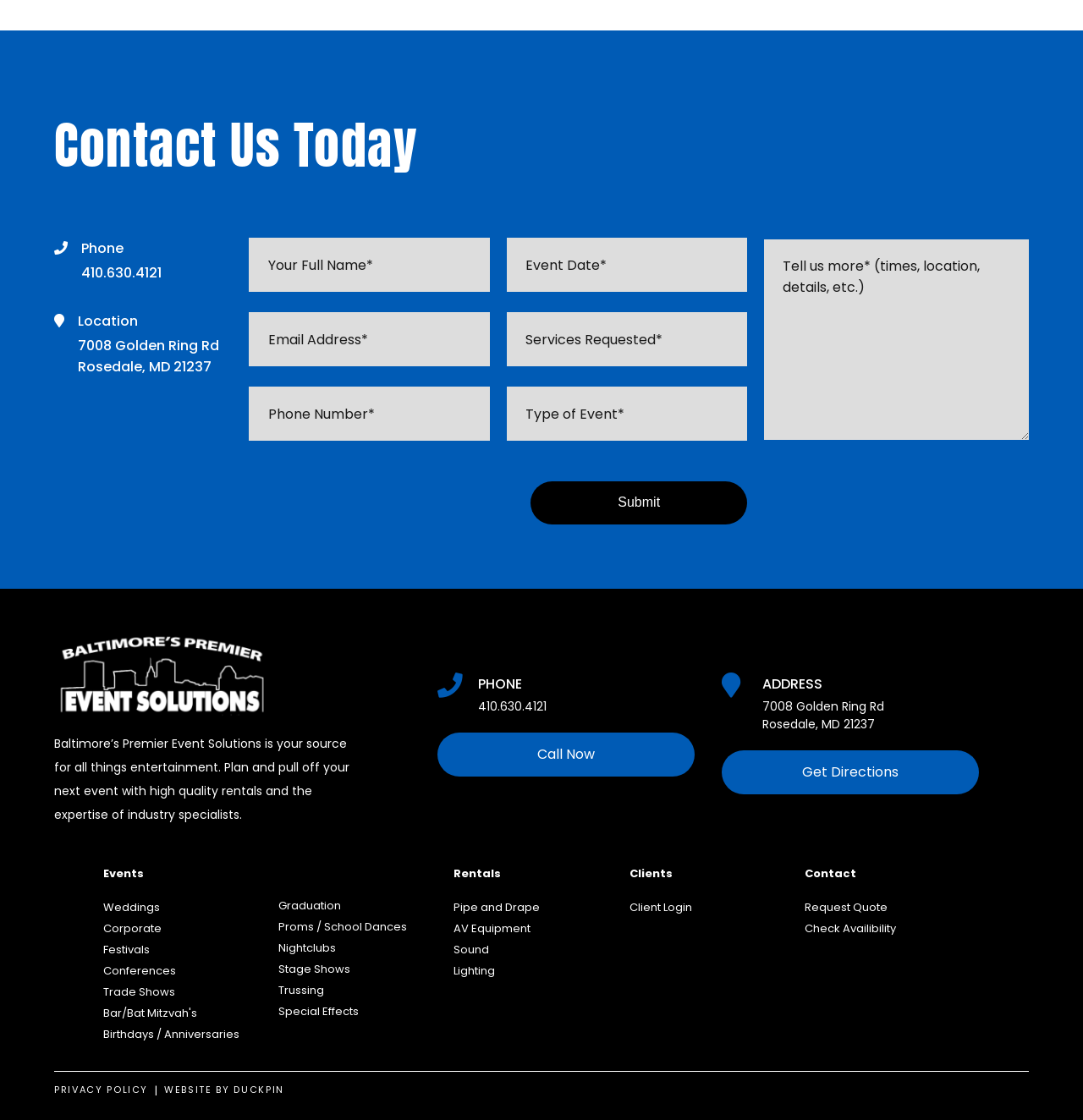Determine the bounding box coordinates of the section I need to click to execute the following instruction: "Click the Submit button". Provide the coordinates as four float numbers between 0 and 1, i.e., [left, top, right, bottom].

[0.49, 0.43, 0.69, 0.468]